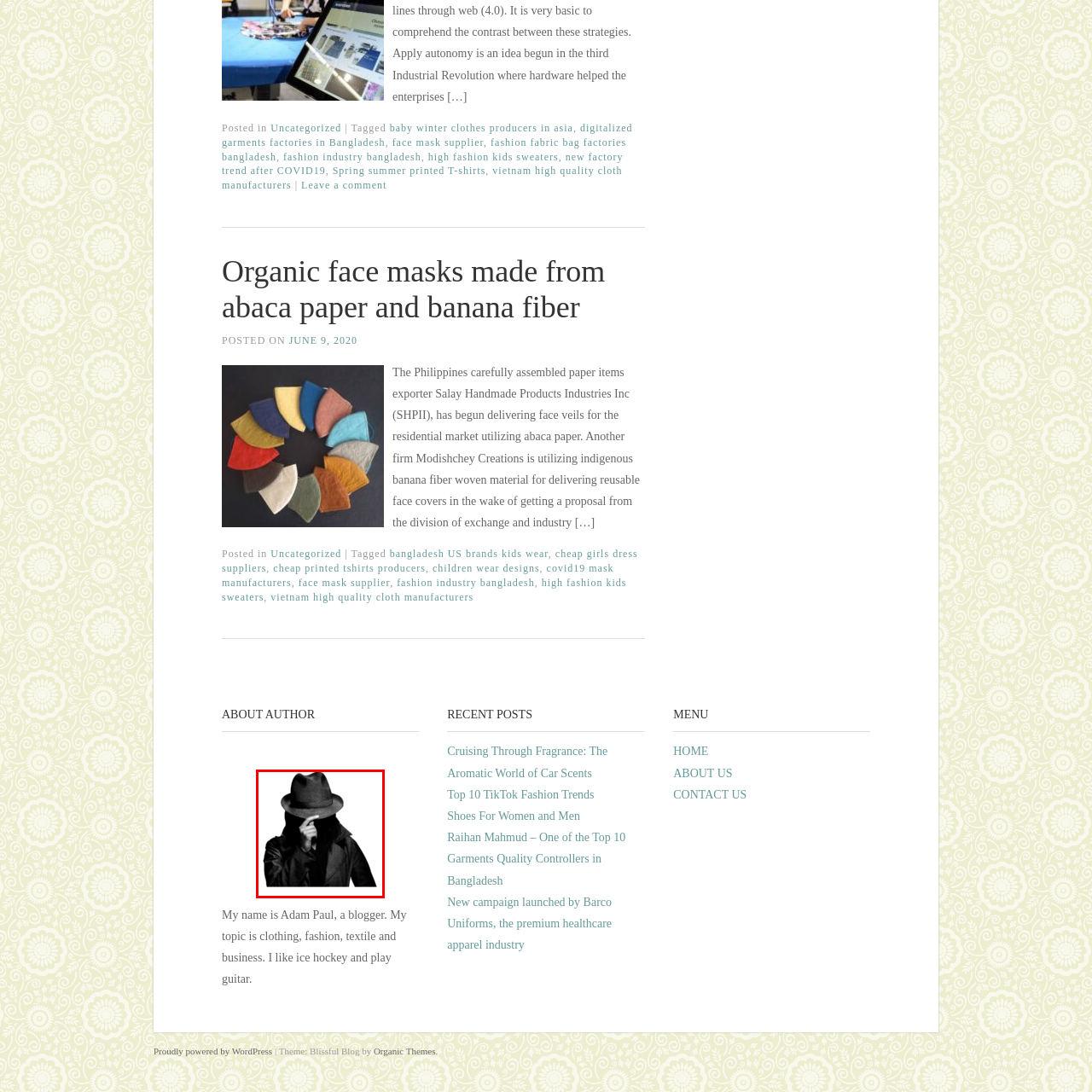Thoroughly describe the contents of the image enclosed in the red rectangle.

The image features a mysterious figure partially cloaked in shadow, suggesting intrigue and anonymity. The person is wearing a fedora and a dark, stylish overcoat. Their face is mostly obscured, with only a hint of their features visible as they subtly tip their hat, enhancing the air of secrecy. This visual representation evokes themes of mystery, sophistication, and allure, capturing the viewer's attention and inviting speculation about the identity and story behind the figure. The styling resonates with elements often found in fashion and textile discussions, possibly tying into the broader themes of clothing, identity, and cultural expression in the fashion industry.